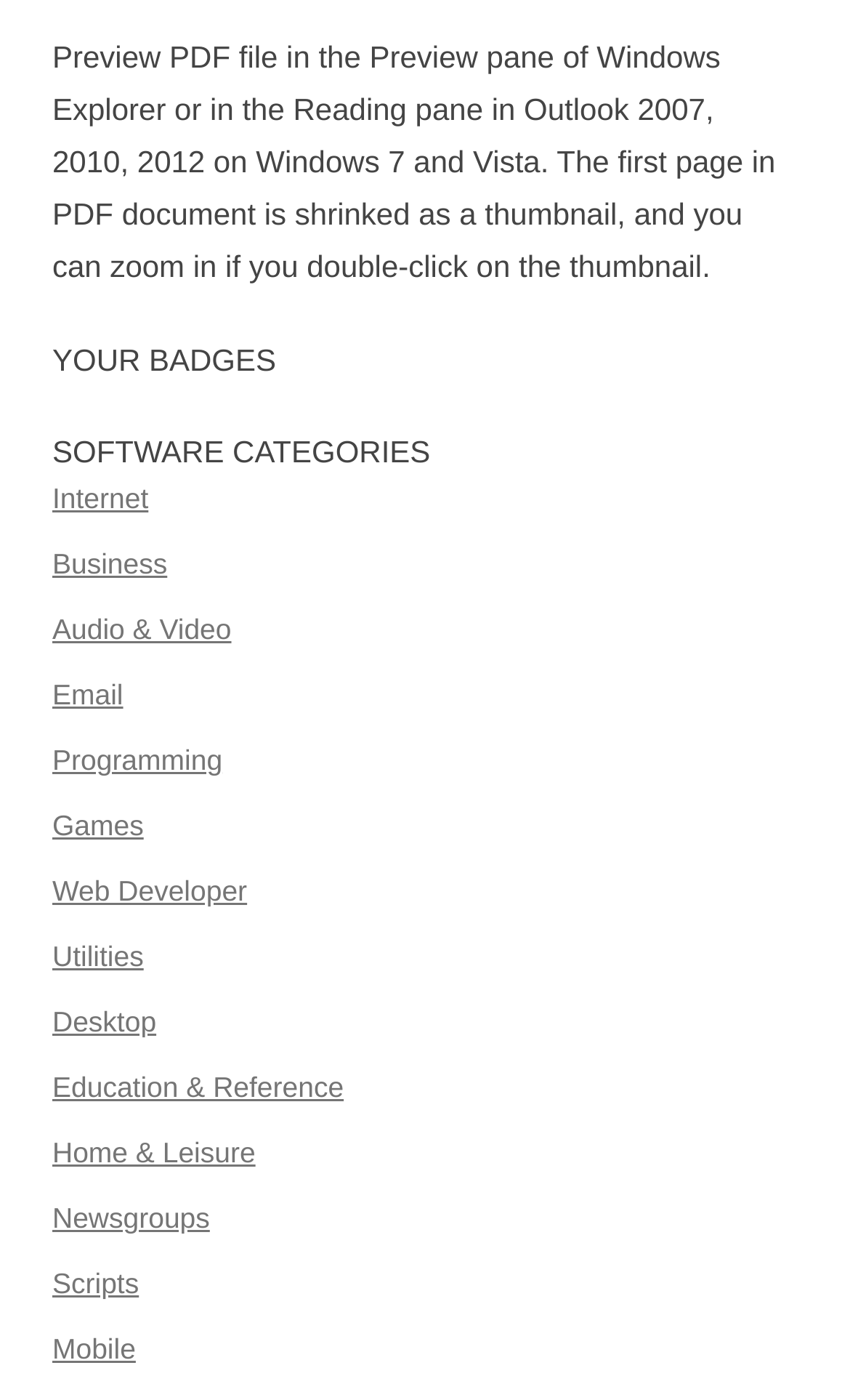Determine the bounding box coordinates of the element that should be clicked to execute the following command: "Explore Audio & Video software".

[0.062, 0.438, 0.272, 0.461]